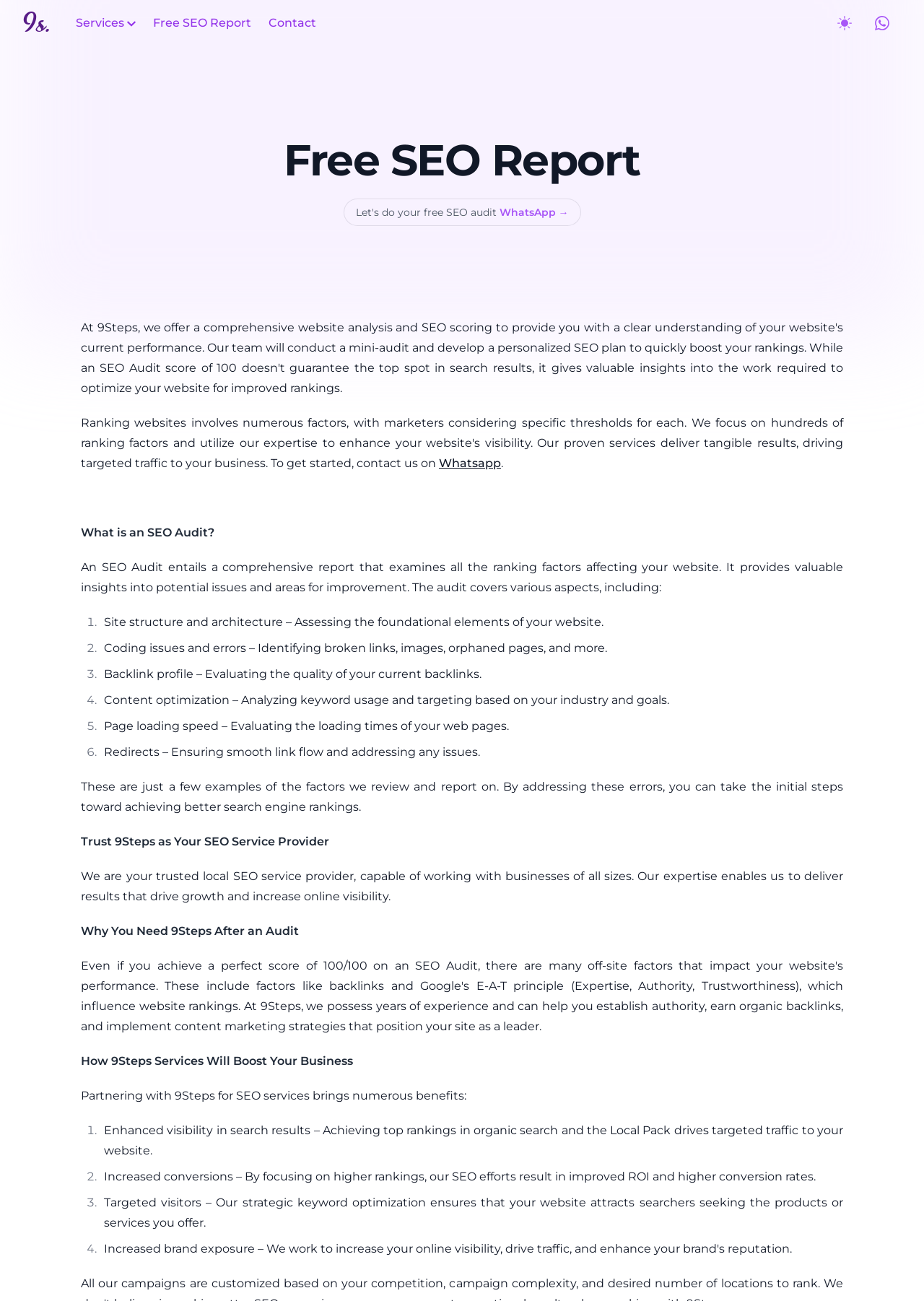Refer to the image and answer the question with as much detail as possible: What is the purpose of an SEO Audit report?

The purpose of an SEO Audit report is to identify areas for improvement on a website, providing valuable insights into potential issues and areas for improvement, and enabling businesses to take the initial steps toward achieving better search engine rankings.